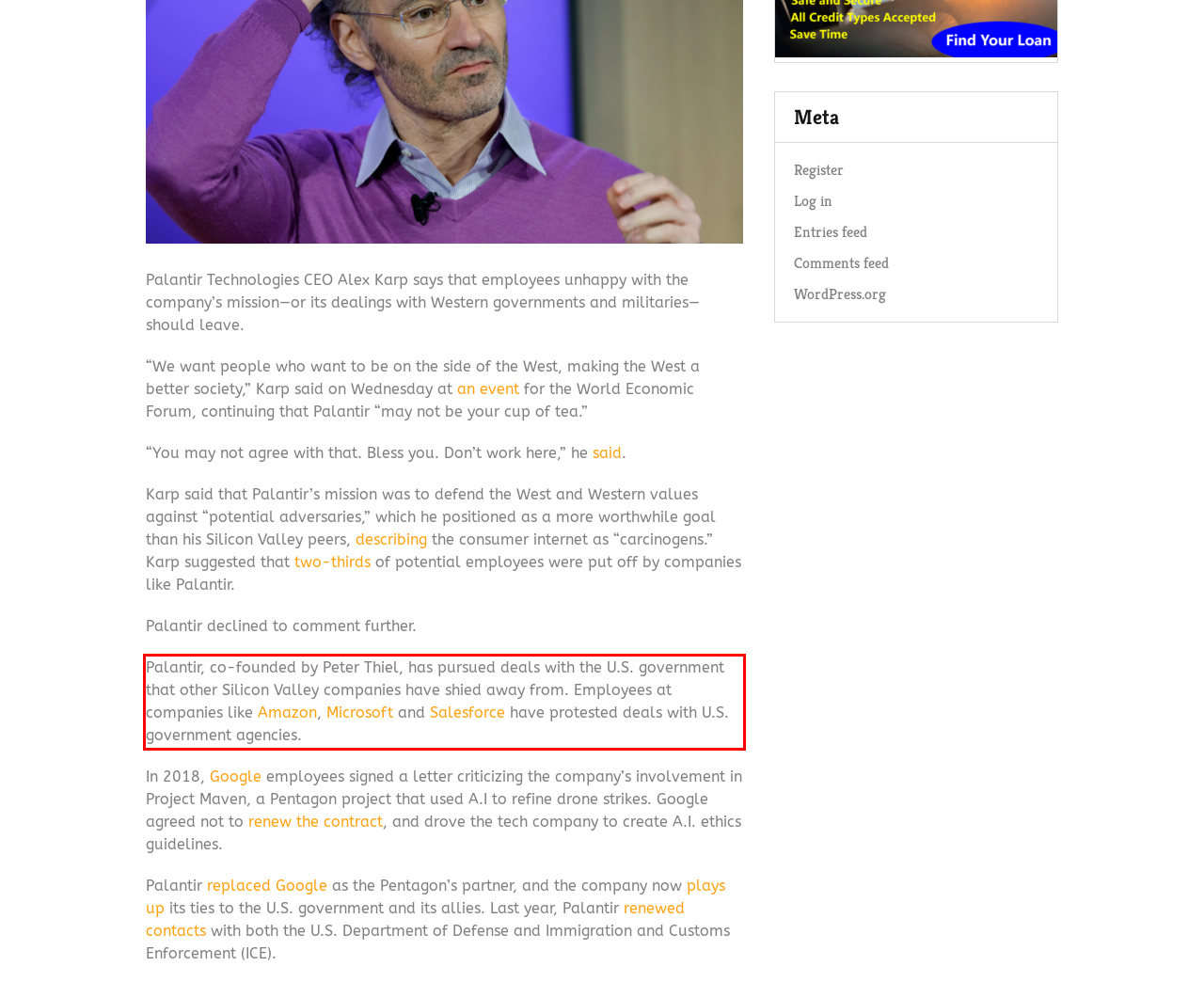You have a screenshot of a webpage with a red bounding box. Use OCR to generate the text contained within this red rectangle.

Palantir, co-founded by Peter Thiel, has pursued deals with the U.S. government that other Silicon Valley companies have shied away from. Employees at companies like Amazon, Microsoft and Salesforce have protested deals with U.S. government agencies.